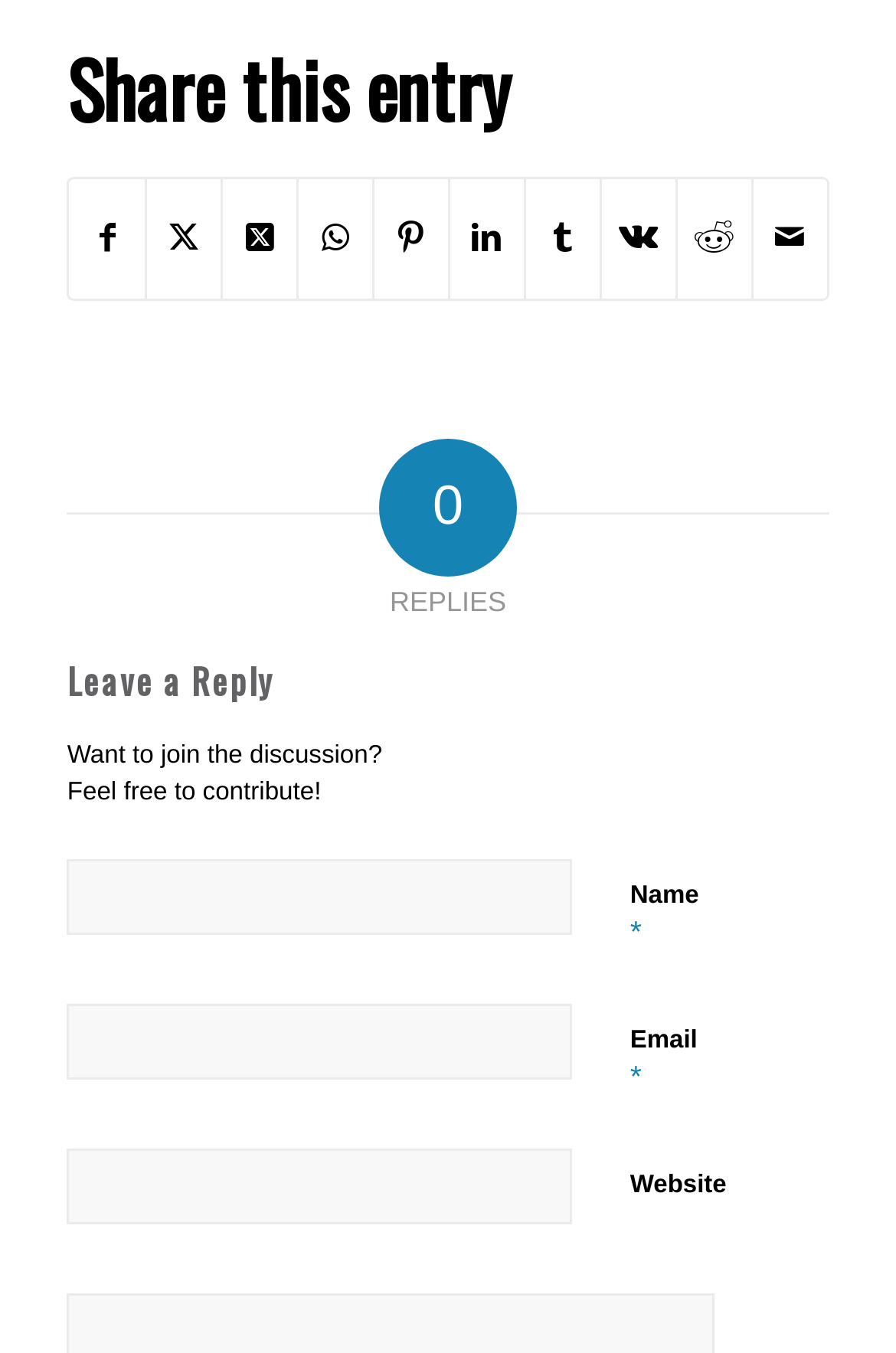Please identify the bounding box coordinates of the element's region that should be clicked to execute the following instruction: "Enter your name". The bounding box coordinates must be four float numbers between 0 and 1, i.e., [left, top, right, bottom].

[0.075, 0.634, 0.639, 0.691]